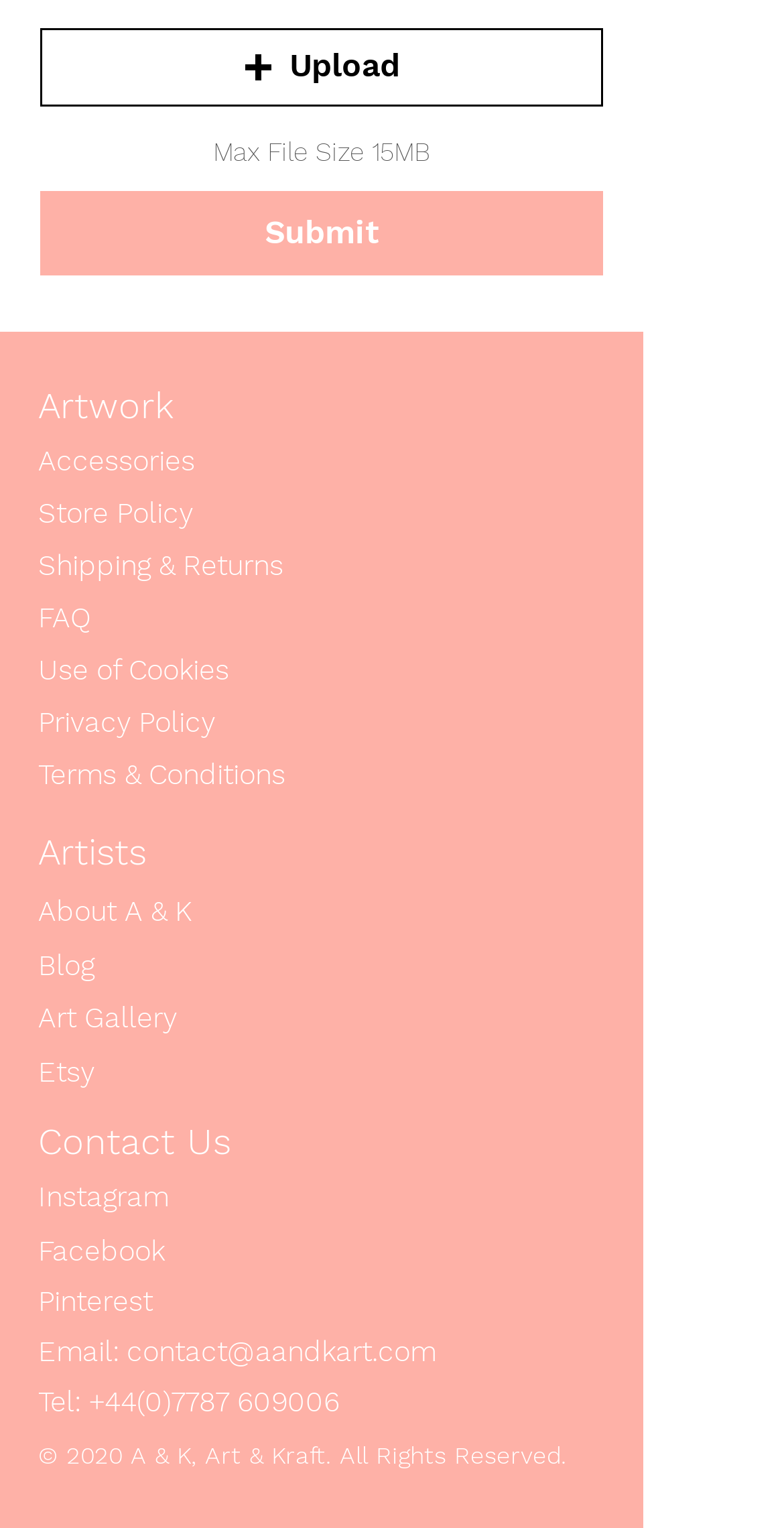Locate the coordinates of the bounding box for the clickable region that fulfills this instruction: "Submit the form".

[0.051, 0.125, 0.769, 0.18]